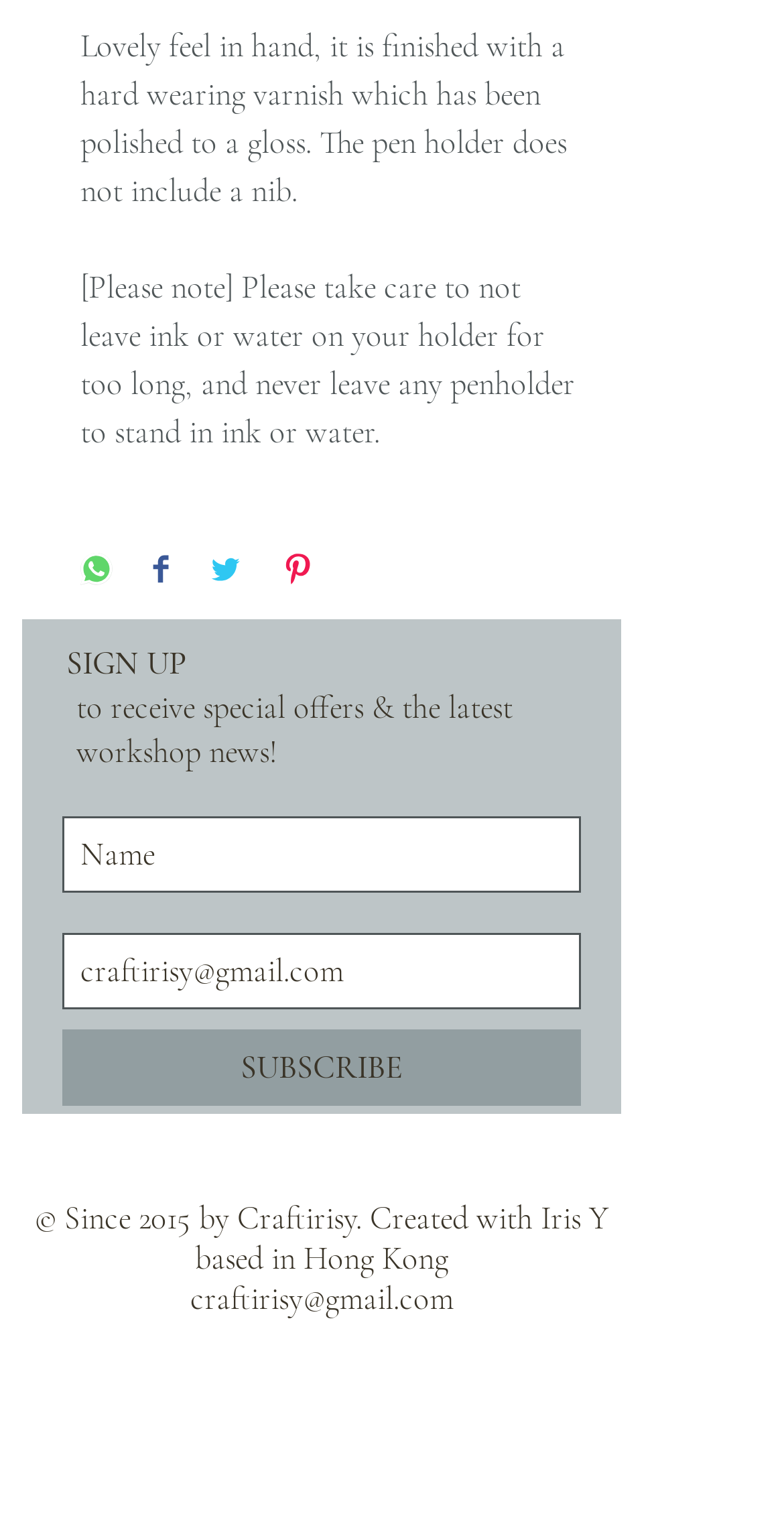Indicate the bounding box coordinates of the element that needs to be clicked to satisfy the following instruction: "View 2010 feeds". The coordinates should be four float numbers between 0 and 1, i.e., [left, top, right, bottom].

None